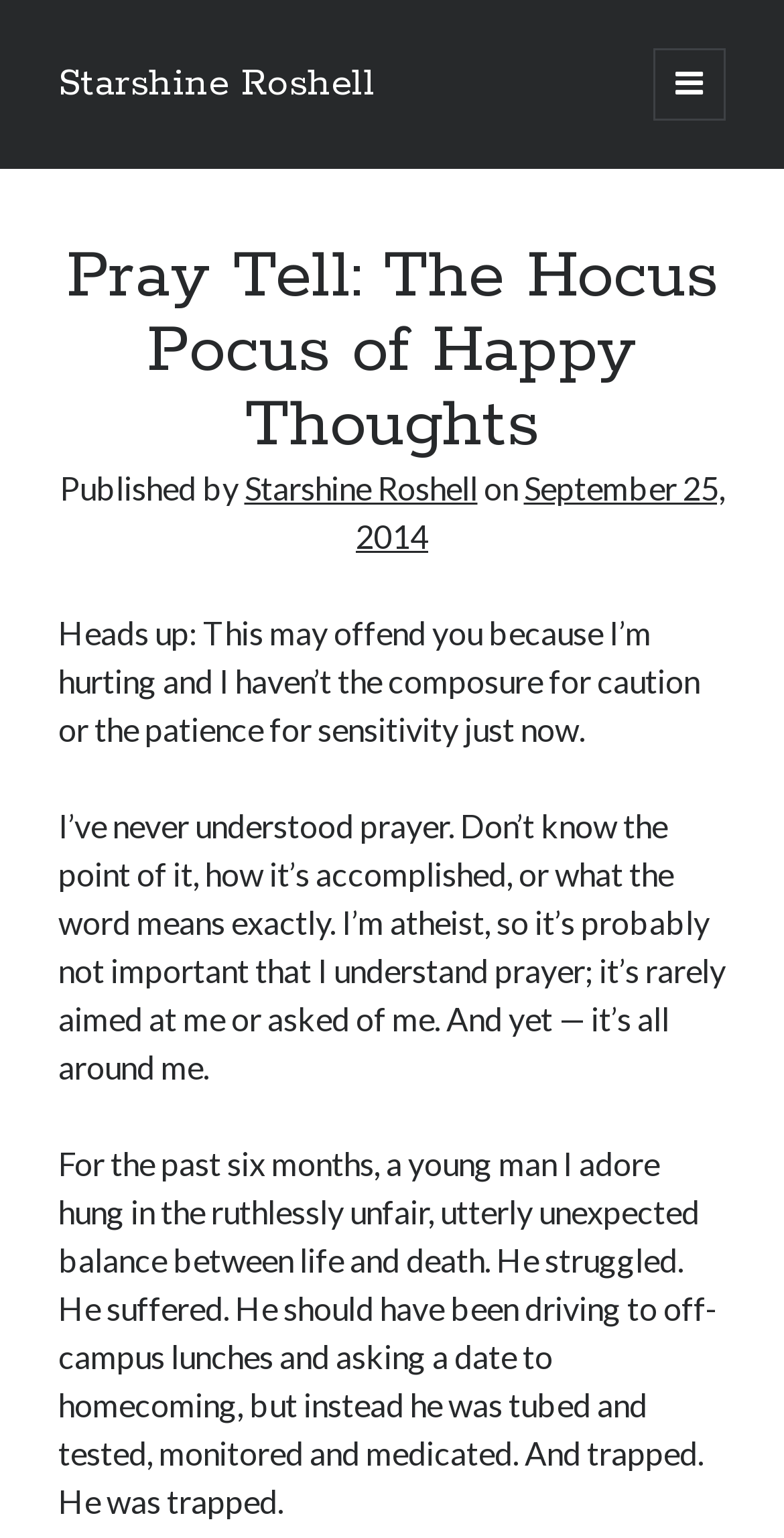Please locate the bounding box coordinates of the region I need to click to follow this instruction: "Go to Starshine Roshell's homepage".

[0.074, 0.039, 0.479, 0.071]